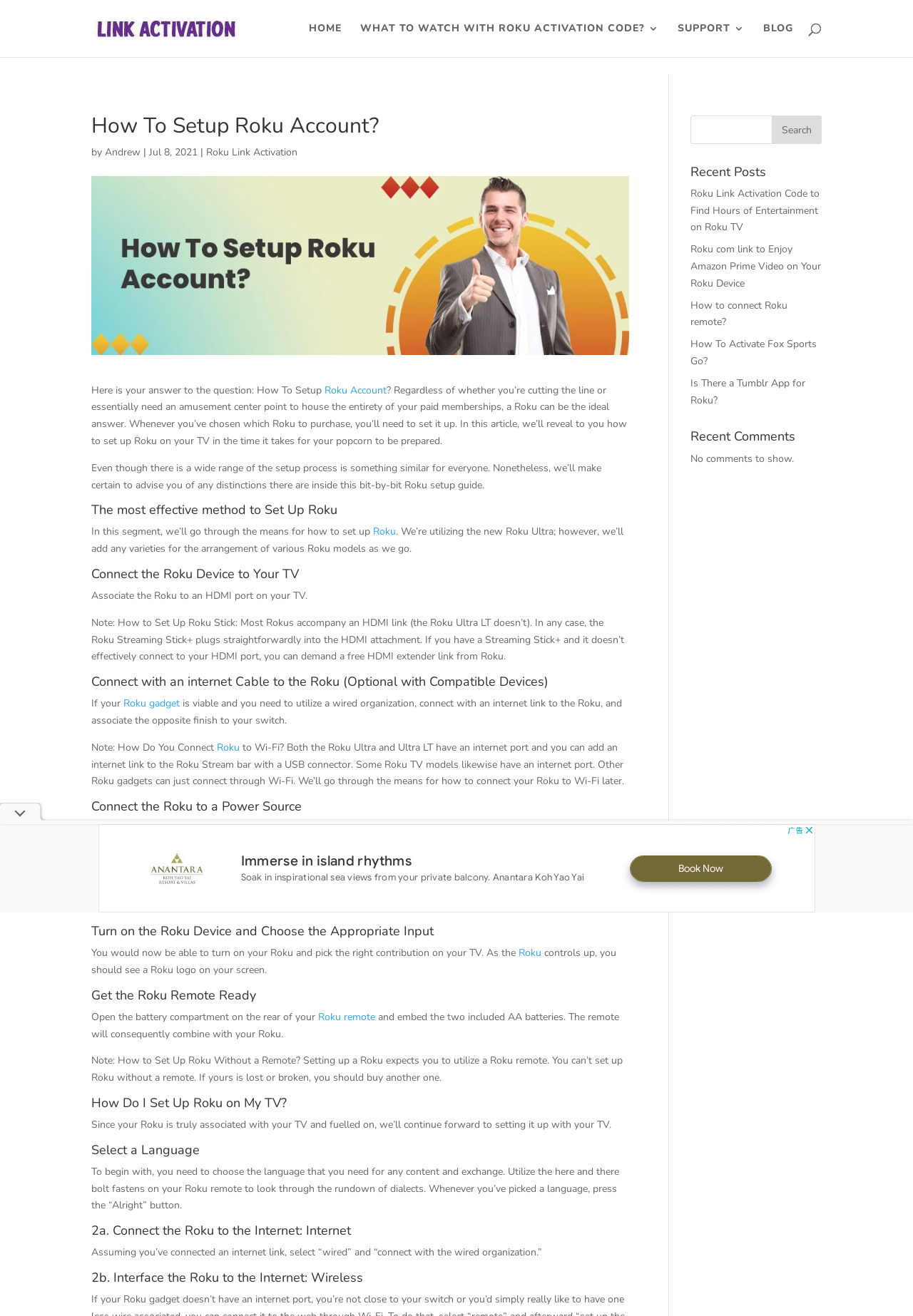How many types of Roku devices are mentioned?
Based on the screenshot, respond with a single word or phrase.

5